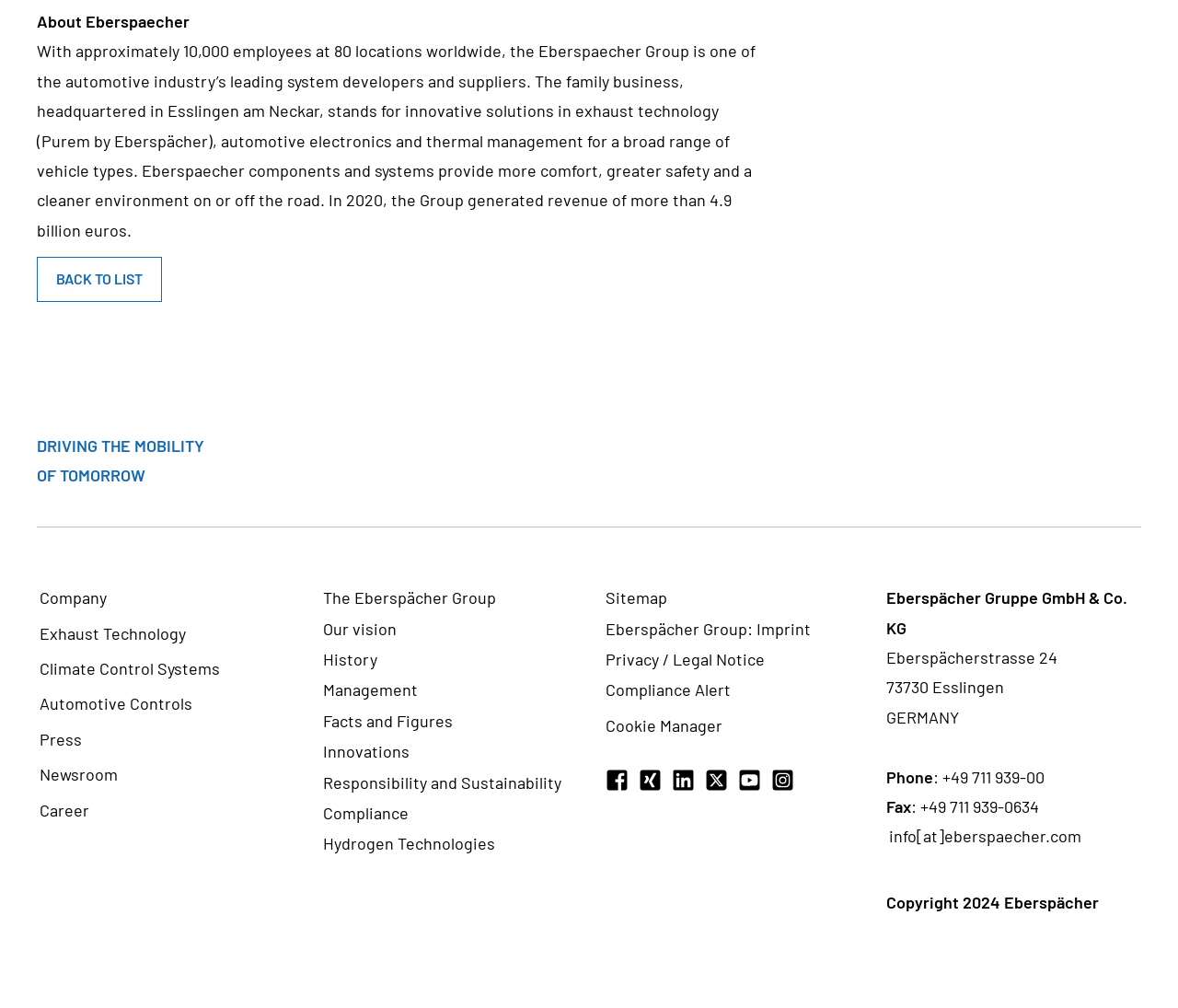Please pinpoint the bounding box coordinates for the region I should click to adhere to this instruction: "Check the 'Newsroom'".

[0.034, 0.754, 0.1, 0.784]